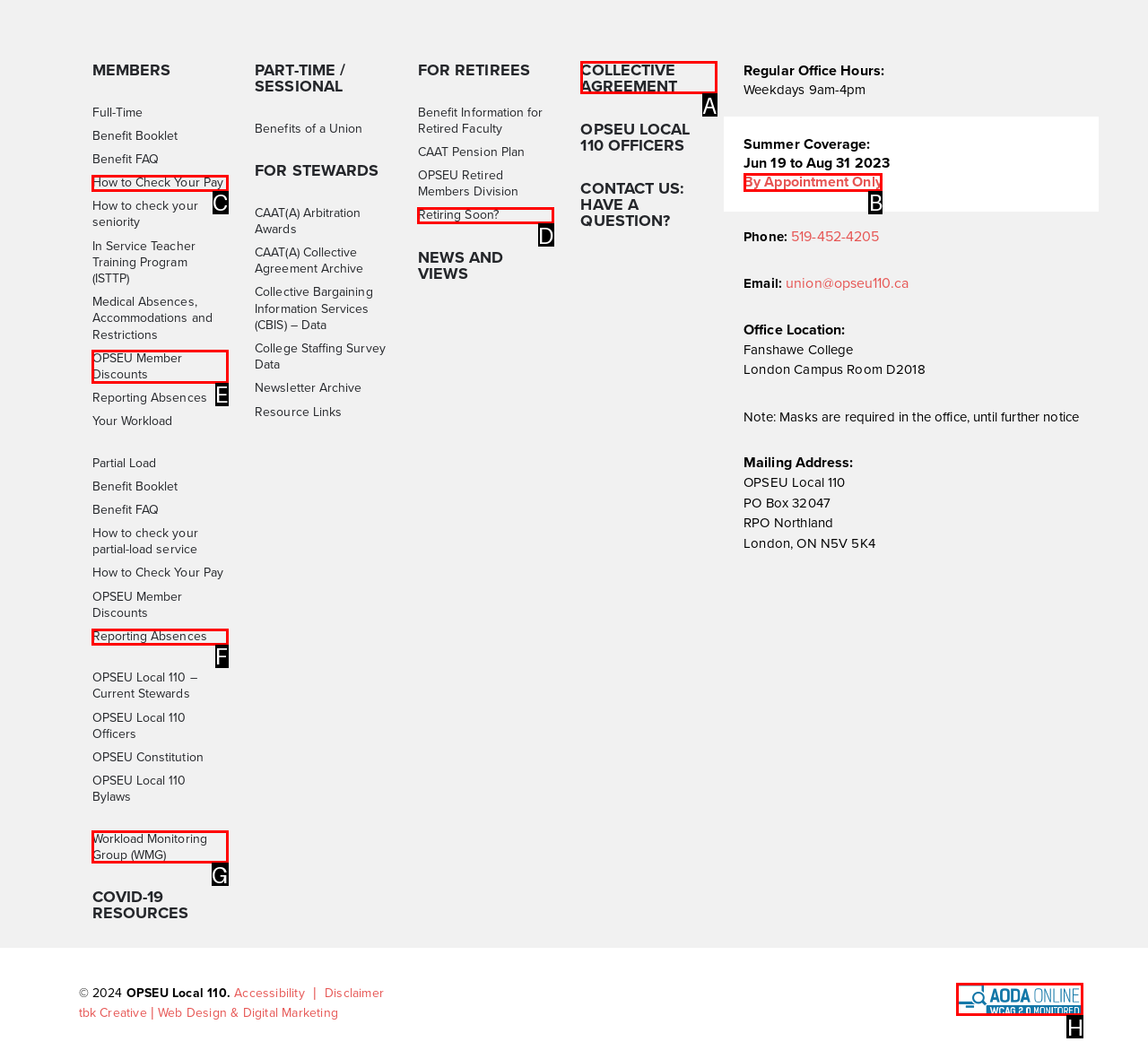Please determine which option aligns with the description: parent_node: Jamie Christoff title="Jamie Christoff". Respond with the option’s letter directly from the available choices.

None